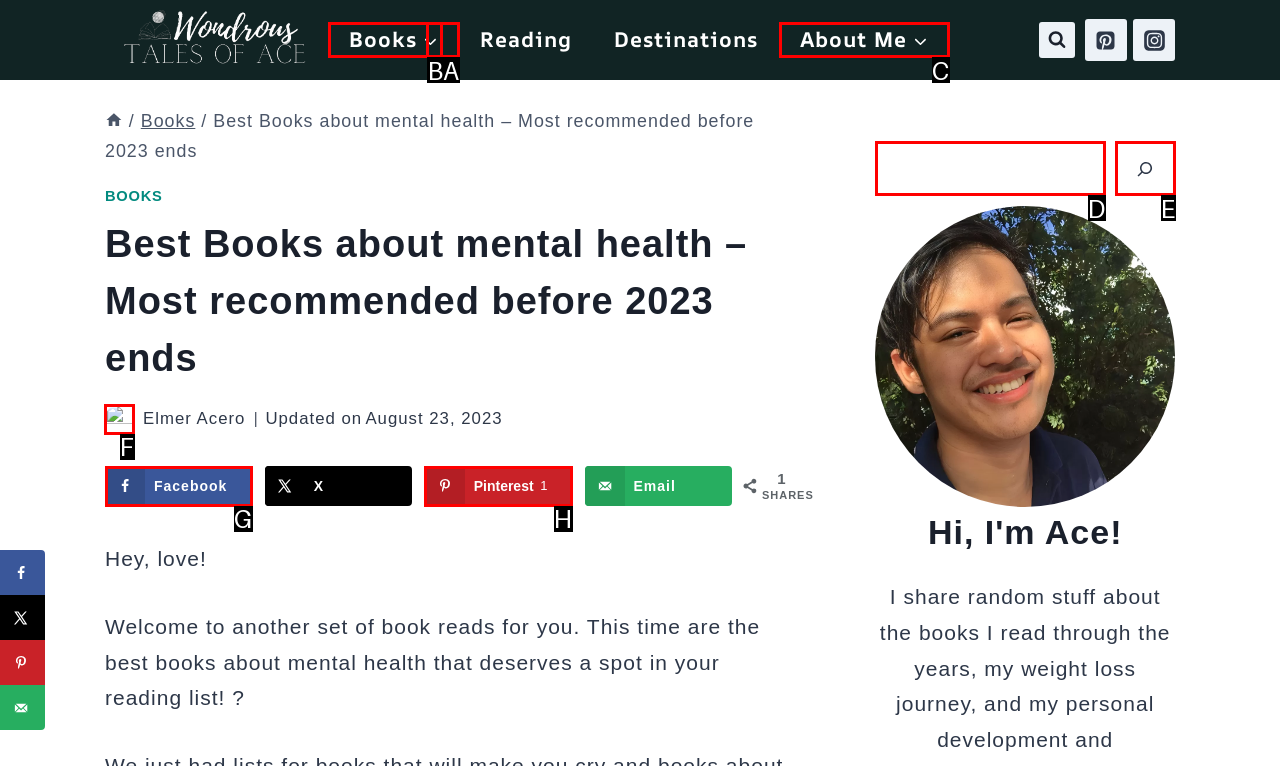Point out which HTML element you should click to fulfill the task: Toggle the table of content.
Provide the option's letter from the given choices.

None